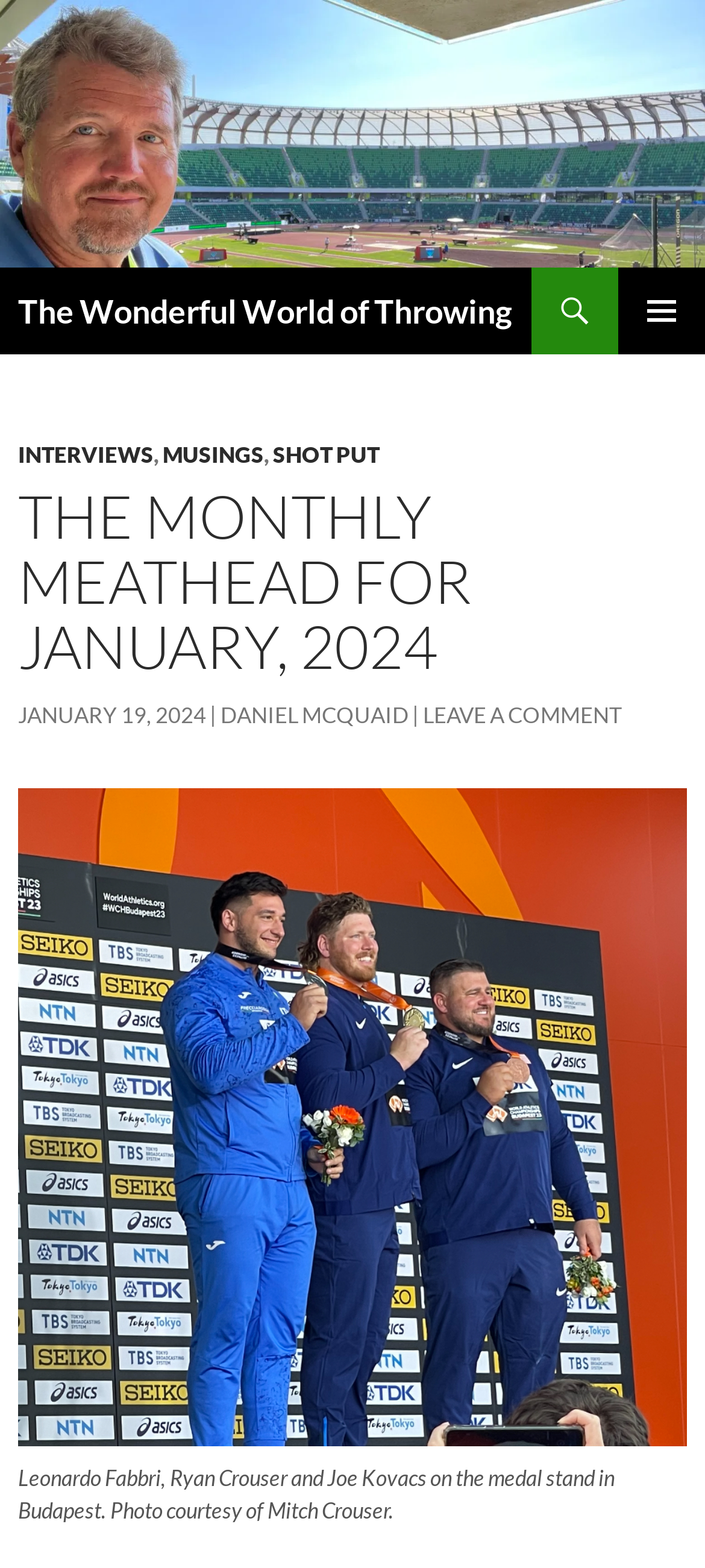Determine the bounding box coordinates of the clickable region to follow the instruction: "open primary menu".

[0.877, 0.17, 1.0, 0.226]